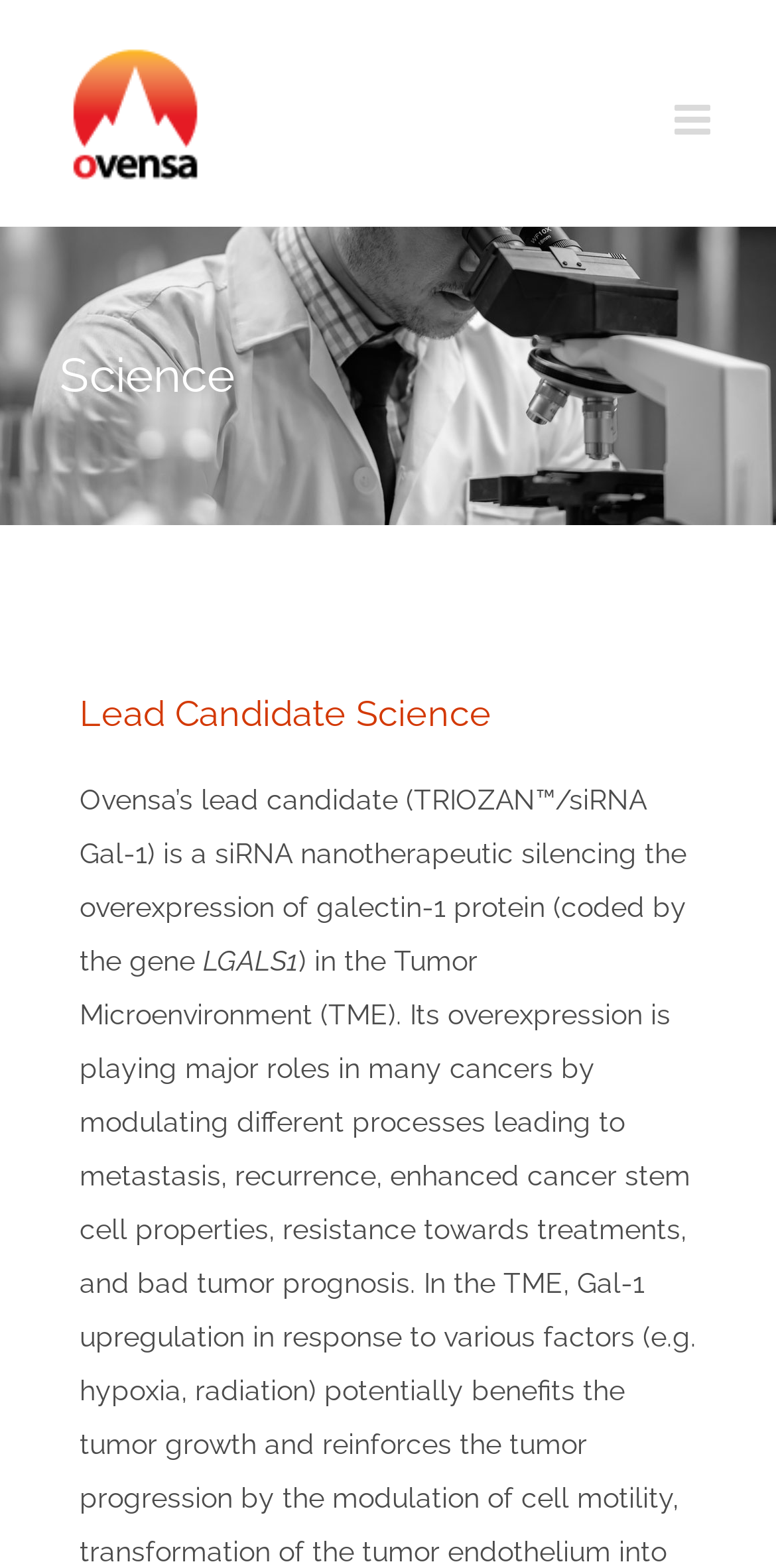Explain the features and main sections of the webpage comprehensively.

The webpage is about Ovensa Inc.'s lead candidate, TRIOZAN™/siRNA Gal-1, a siRNA nanotherapeutic that targets the overexpression of galectin-1 protein in the Tumor Microenvironment. 

At the top left of the page, there is the Ovensa Inc. logo, which is an image linked to the company's website. Next to the logo, there is a heading that reads "Science". 

Below the logo and the "Science" heading, there is a subheading that says "Lead Candidate Science". This subheading is followed by a paragraph of text that describes the lead candidate, TRIOZAN™/siRNA Gal-1, and its function in silencing the overexpression of galectin-1 protein. The paragraph mentions the gene LGALS1, which is coded by the galectin-1 protein.

At the top right of the page, there is a toggle button to open the mobile menu. 

At the bottom of the page, there is a "Go to Top" link, which allows users to quickly navigate back to the top of the page.